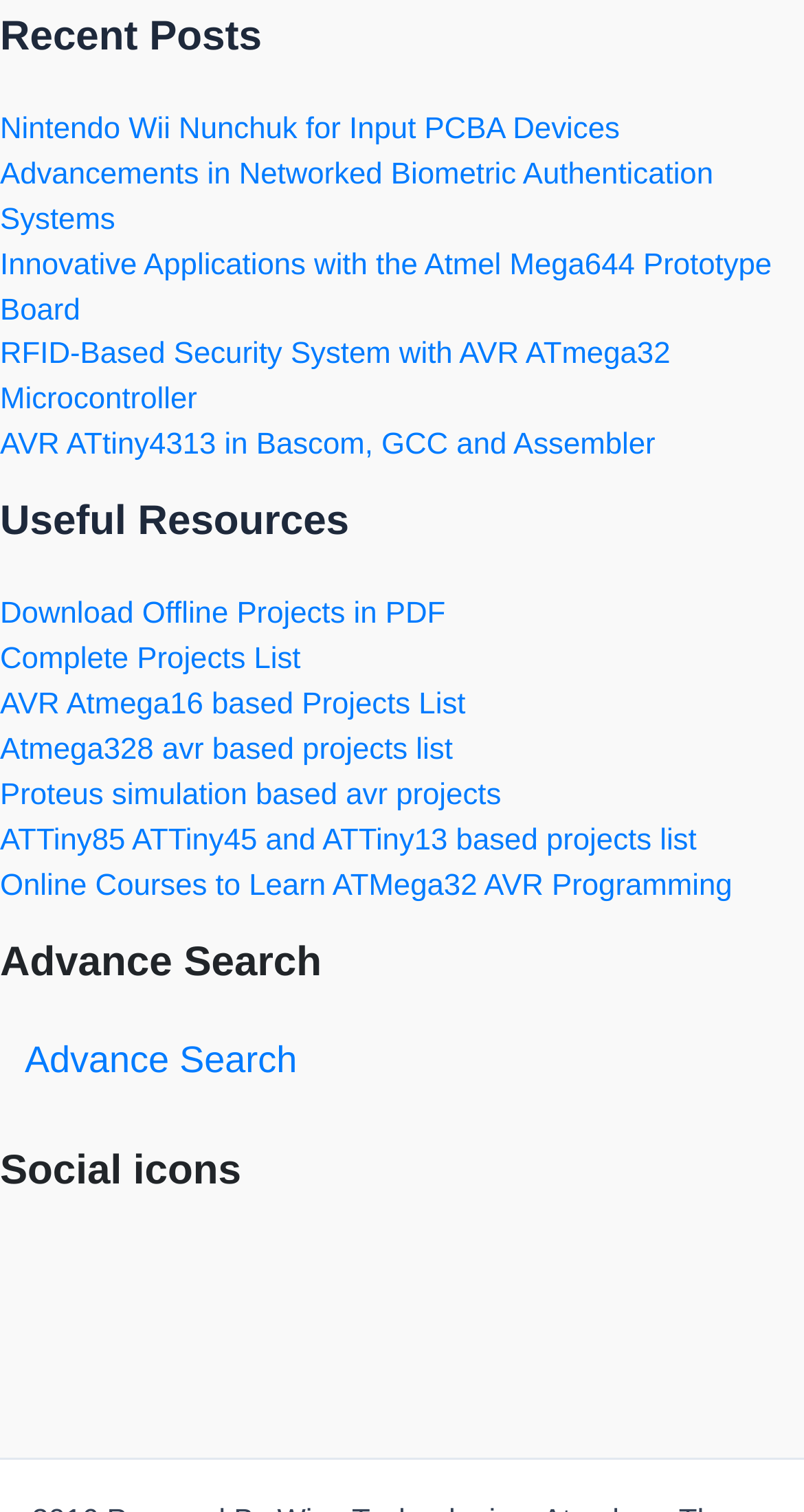Based on the provided description, "Advance Search", find the bounding box of the corresponding UI element in the screenshot.

[0.0, 0.692, 0.369, 0.714]